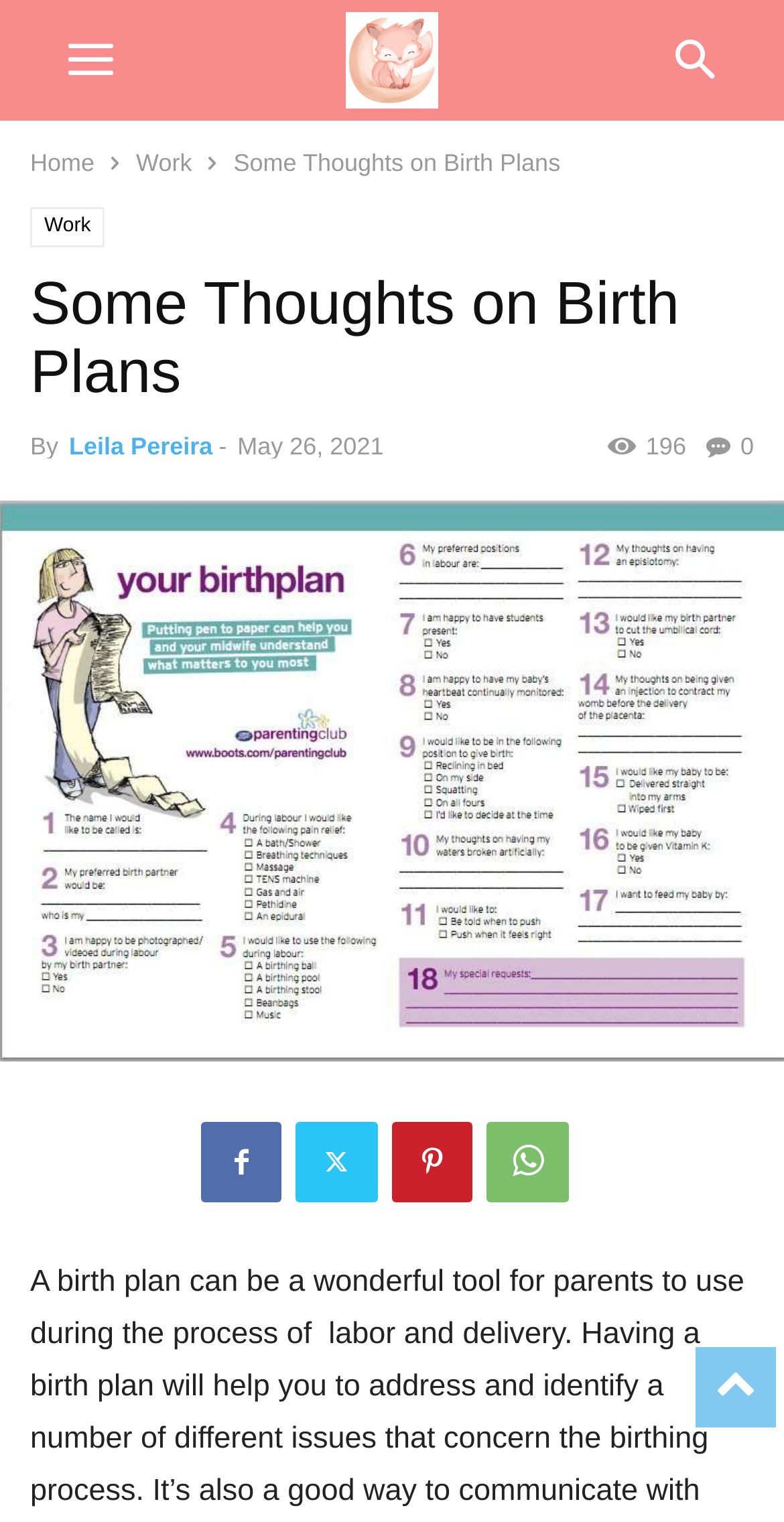Could you highlight the region that needs to be clicked to execute the instruction: "view more posts"?

[0.256, 0.737, 0.359, 0.79]